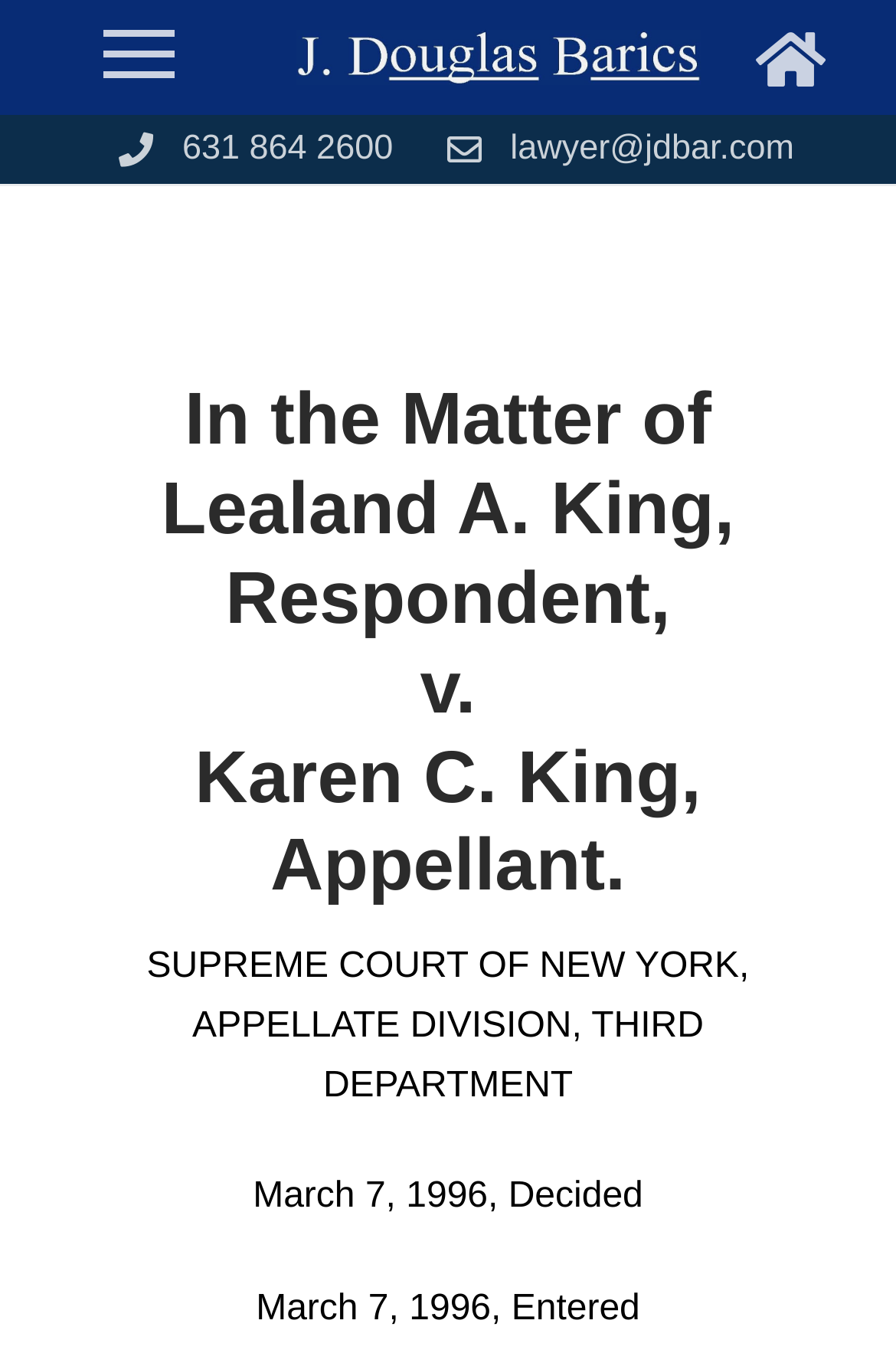What is the email address of the lawyer?
Based on the screenshot, answer the question with a single word or phrase.

lawyer@jdbar.com